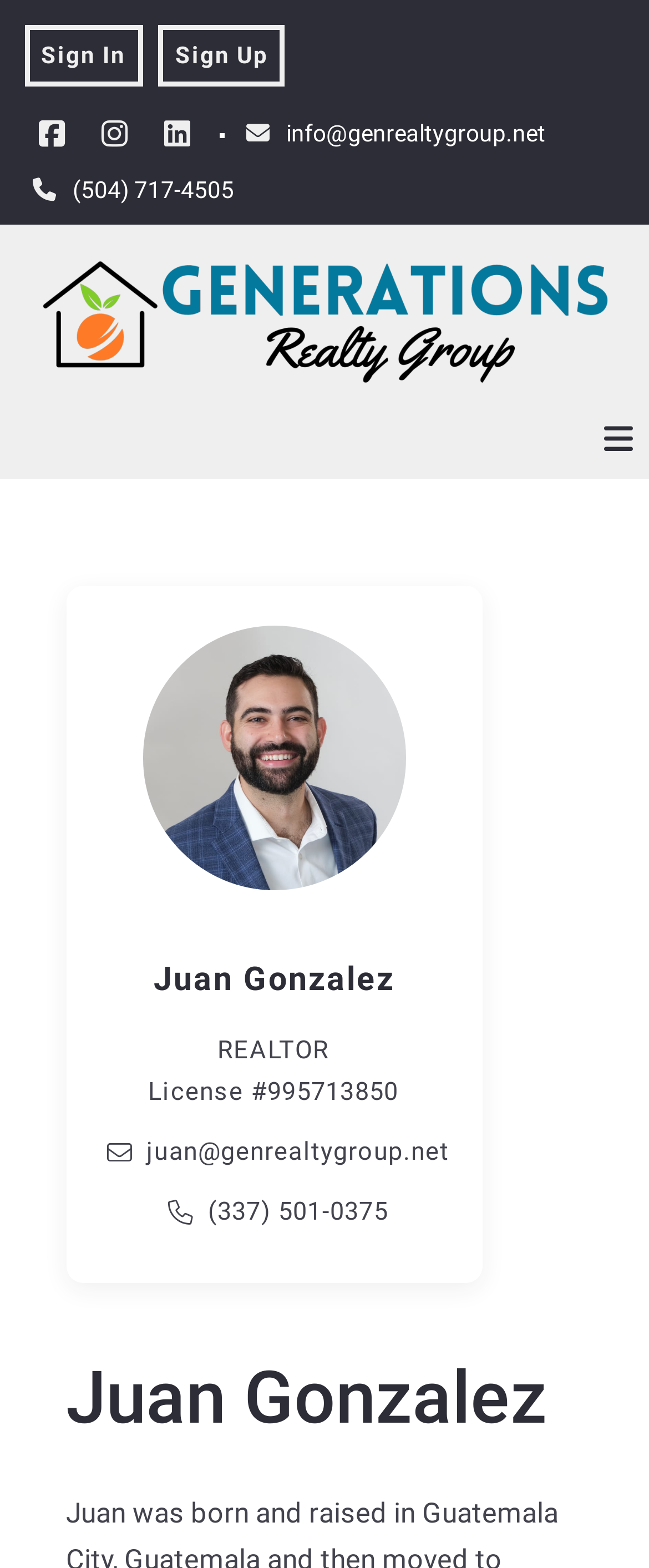Please reply to the following question with a single word or a short phrase:
What is the email address of the realtor?

juan@genrealtygroup.net